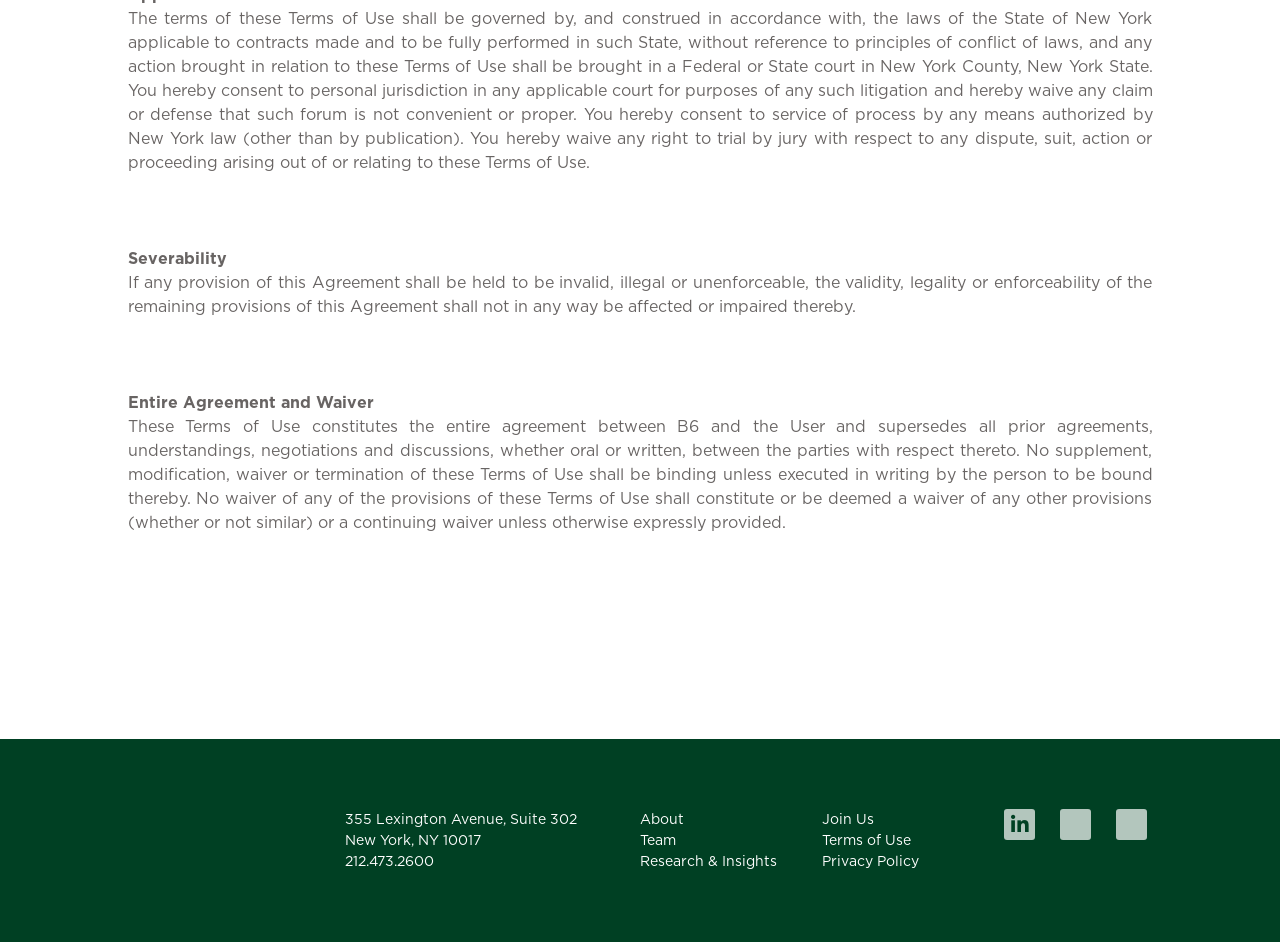Please answer the following question using a single word or phrase: 
What is the governing law for these Terms of Use?

New York law